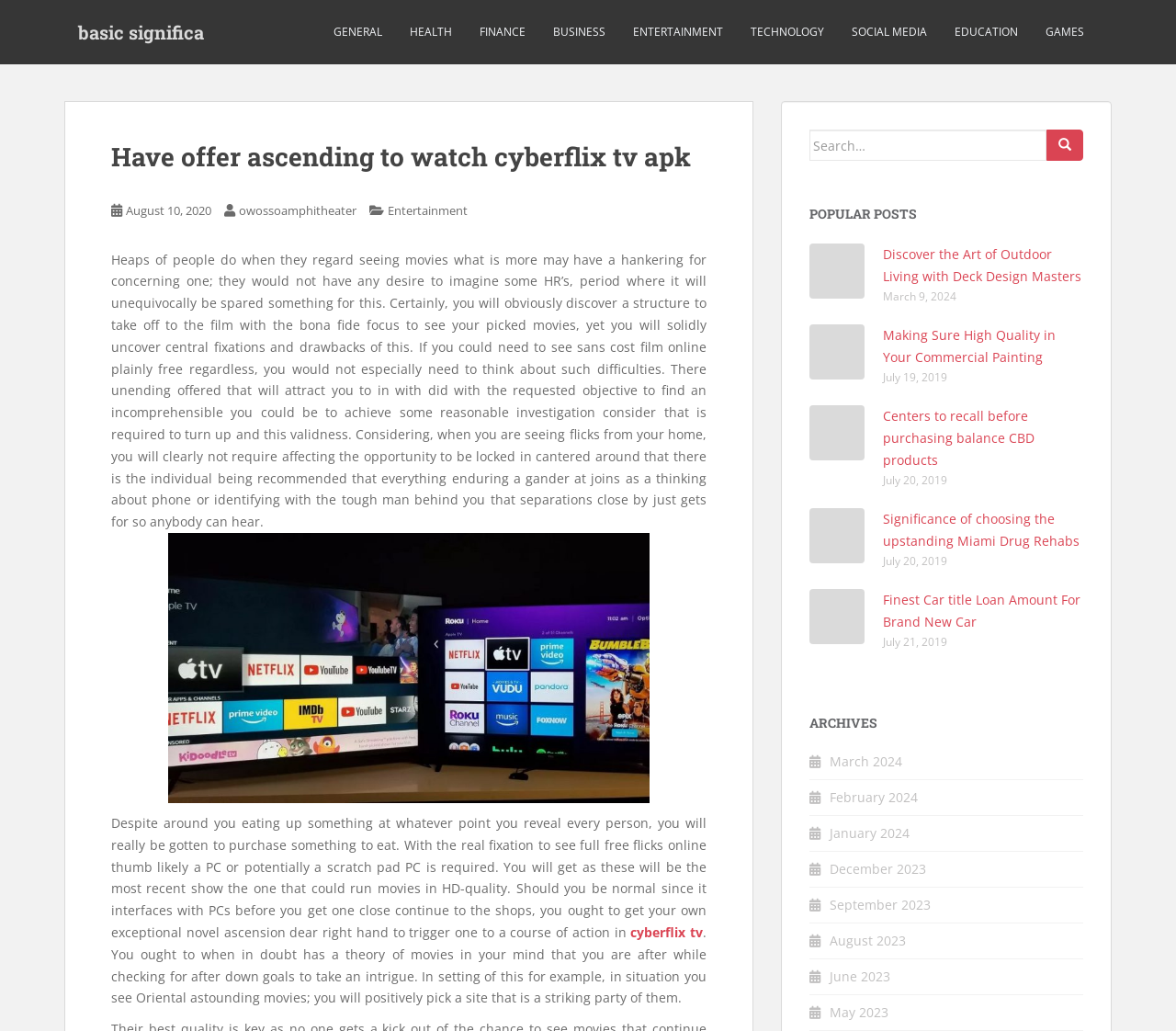Please identify the bounding box coordinates for the region that you need to click to follow this instruction: "Discover the Art of Outdoor Living with Deck Design Masters".

[0.751, 0.238, 0.92, 0.276]